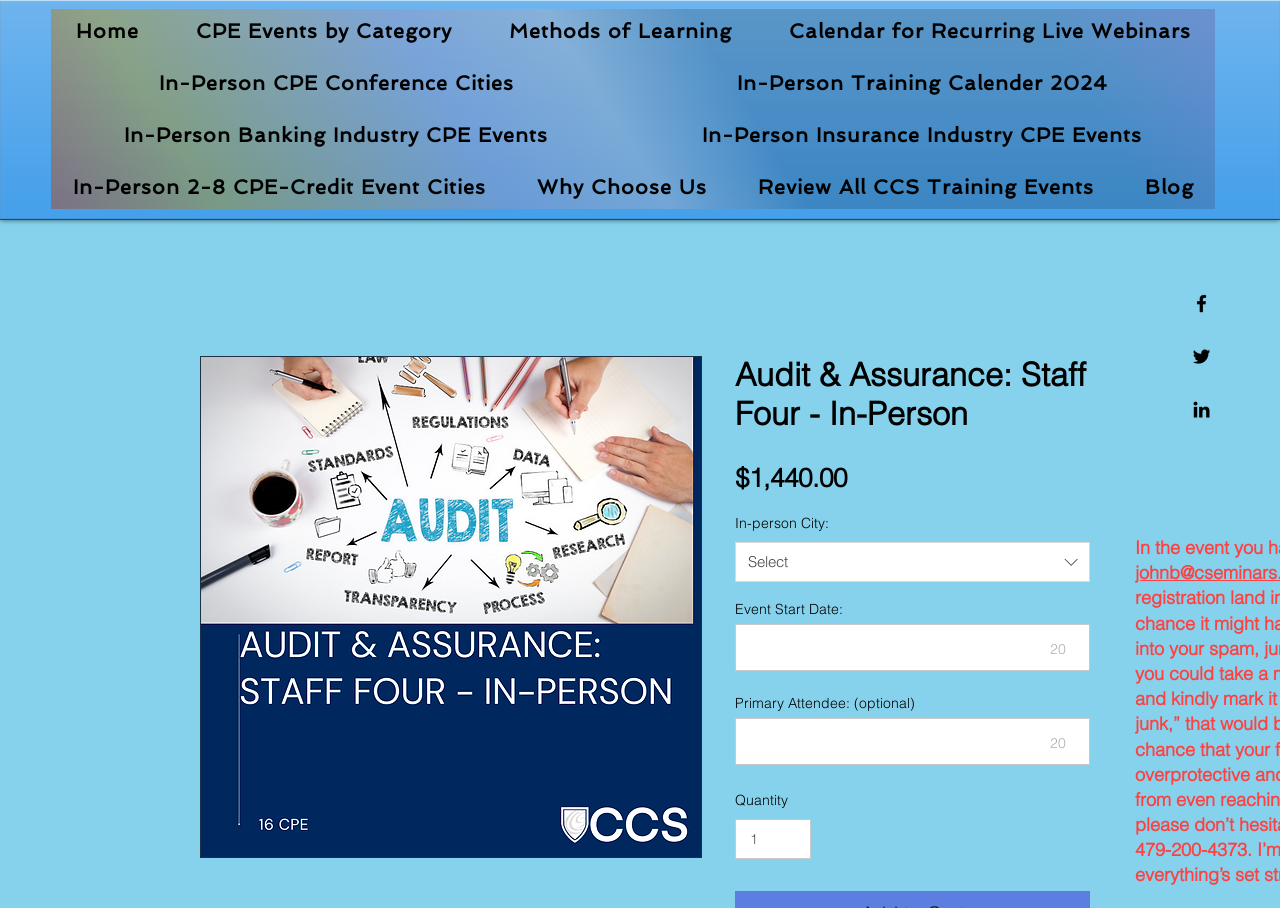Can users register for the event online? From the image, respond with a single word or brief phrase.

Yes